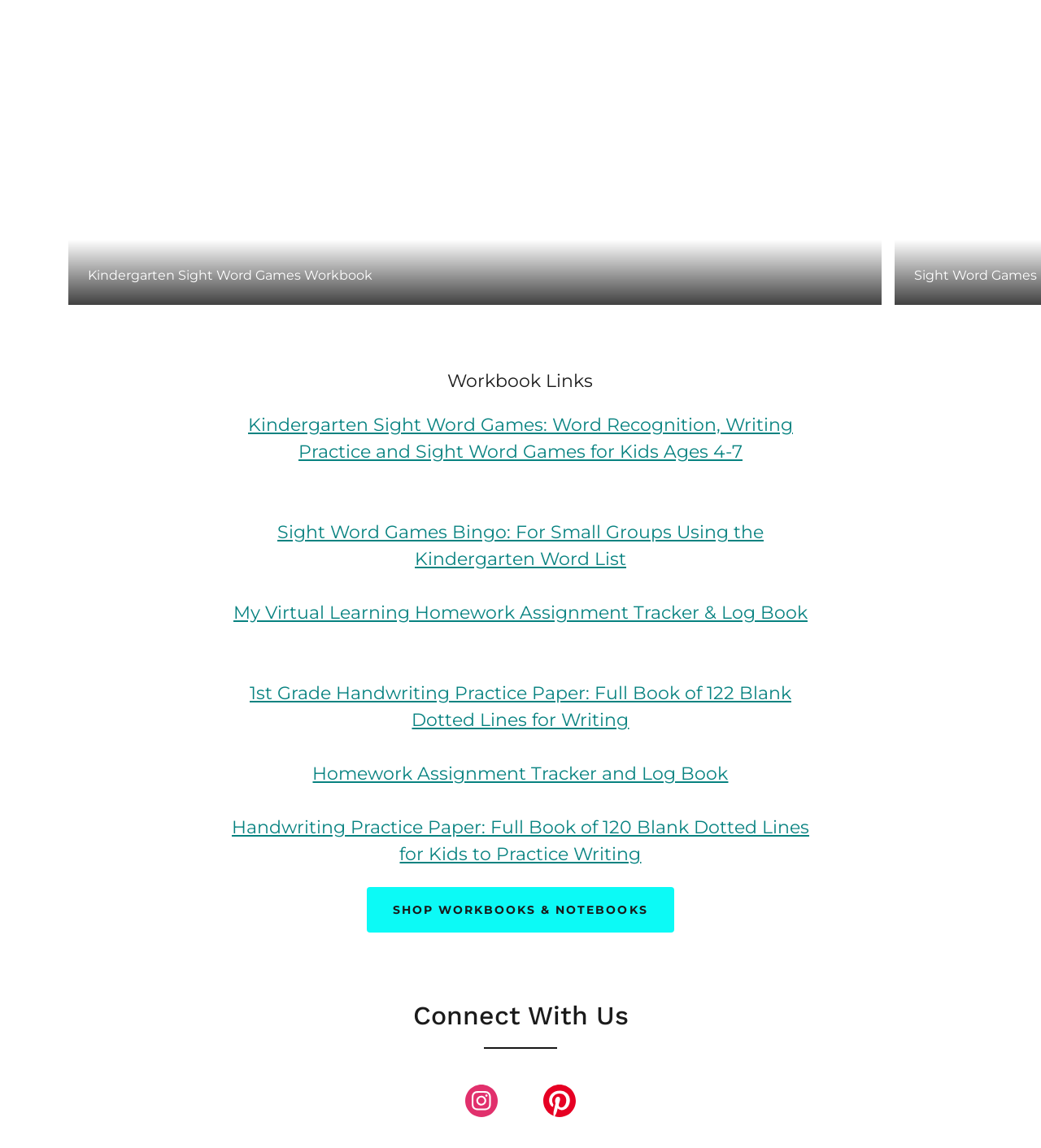How many links are under 'Workbook Links'?
Based on the image, respond with a single word or phrase.

5